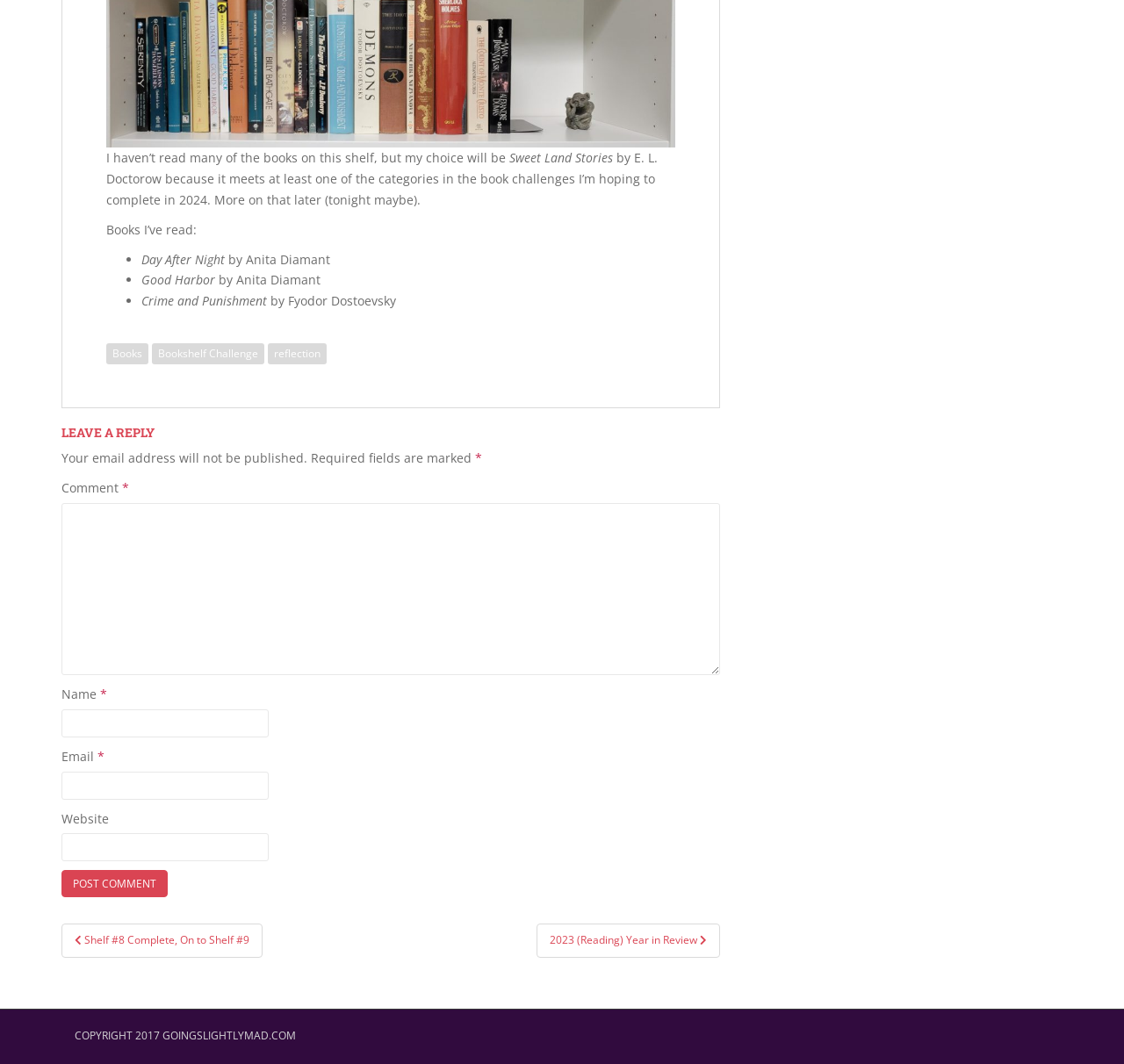Please identify the bounding box coordinates of the element I need to click to follow this instruction: "Enter your comment".

[0.055, 0.473, 0.641, 0.635]